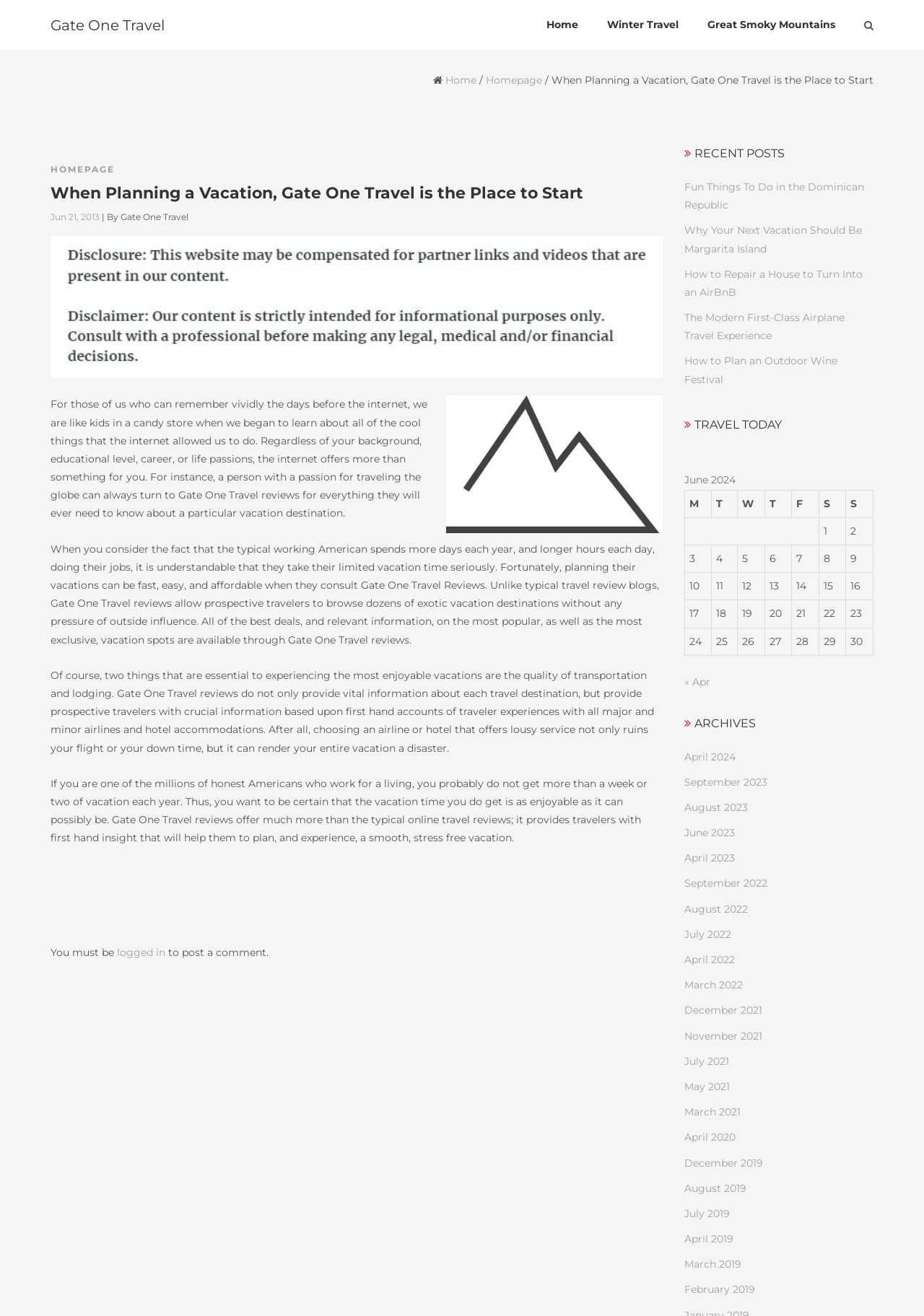What is the benefit of using Gate One Travel reviews?
Please give a well-detailed answer to the question.

According to the webpage, using Gate One Travel reviews can help travelers avoid lousy service from airlines and hotel accommodations, which can ruin their entire vacation. This is evident from the text 'choosing an airline or hotel that offers lousy service not only ruins your flight or your down time, but it can render your entire vacation a disaster'.